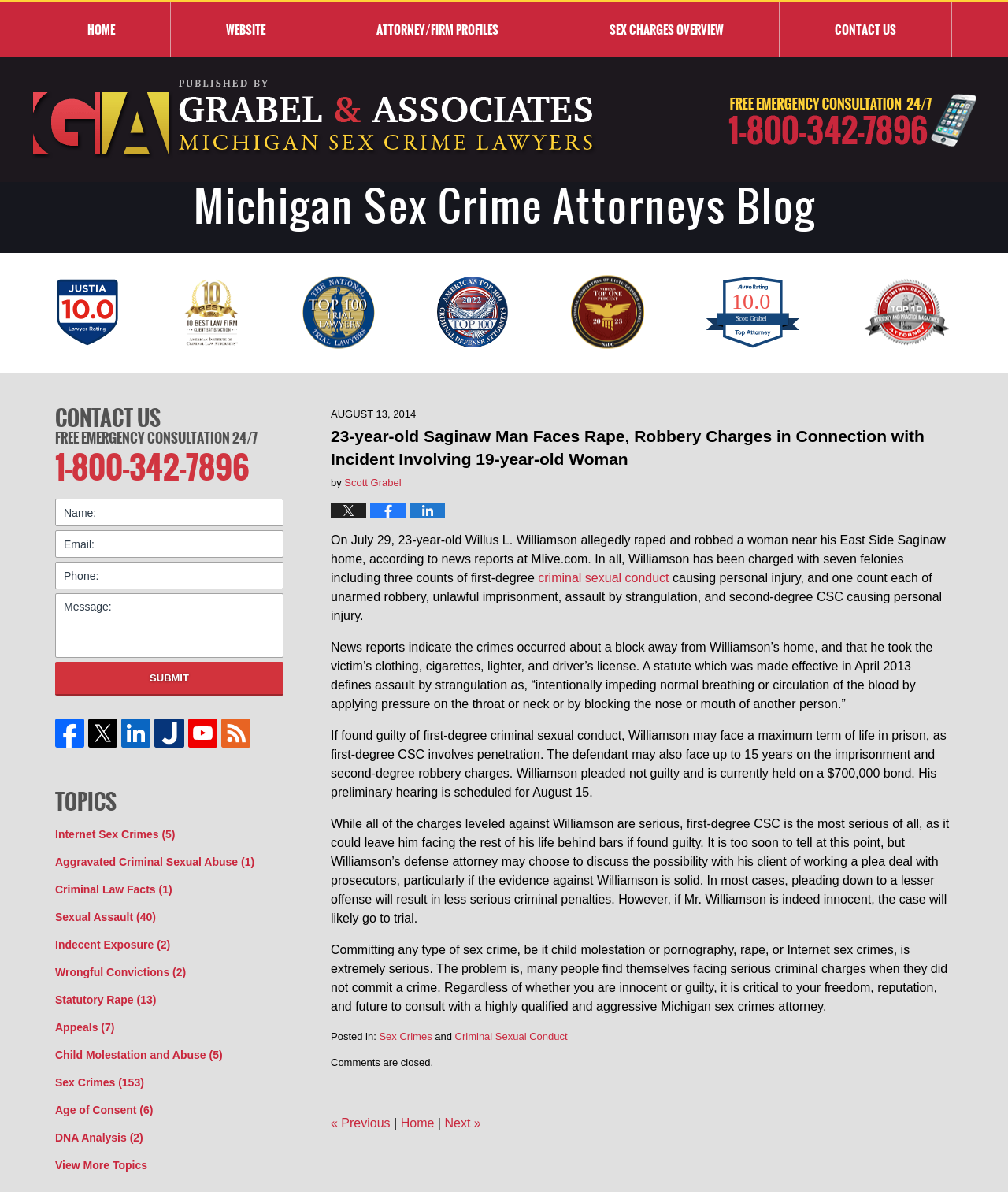Give a concise answer using one word or a phrase to the following question:
What is the name of the law firm?

Grabel & Associates